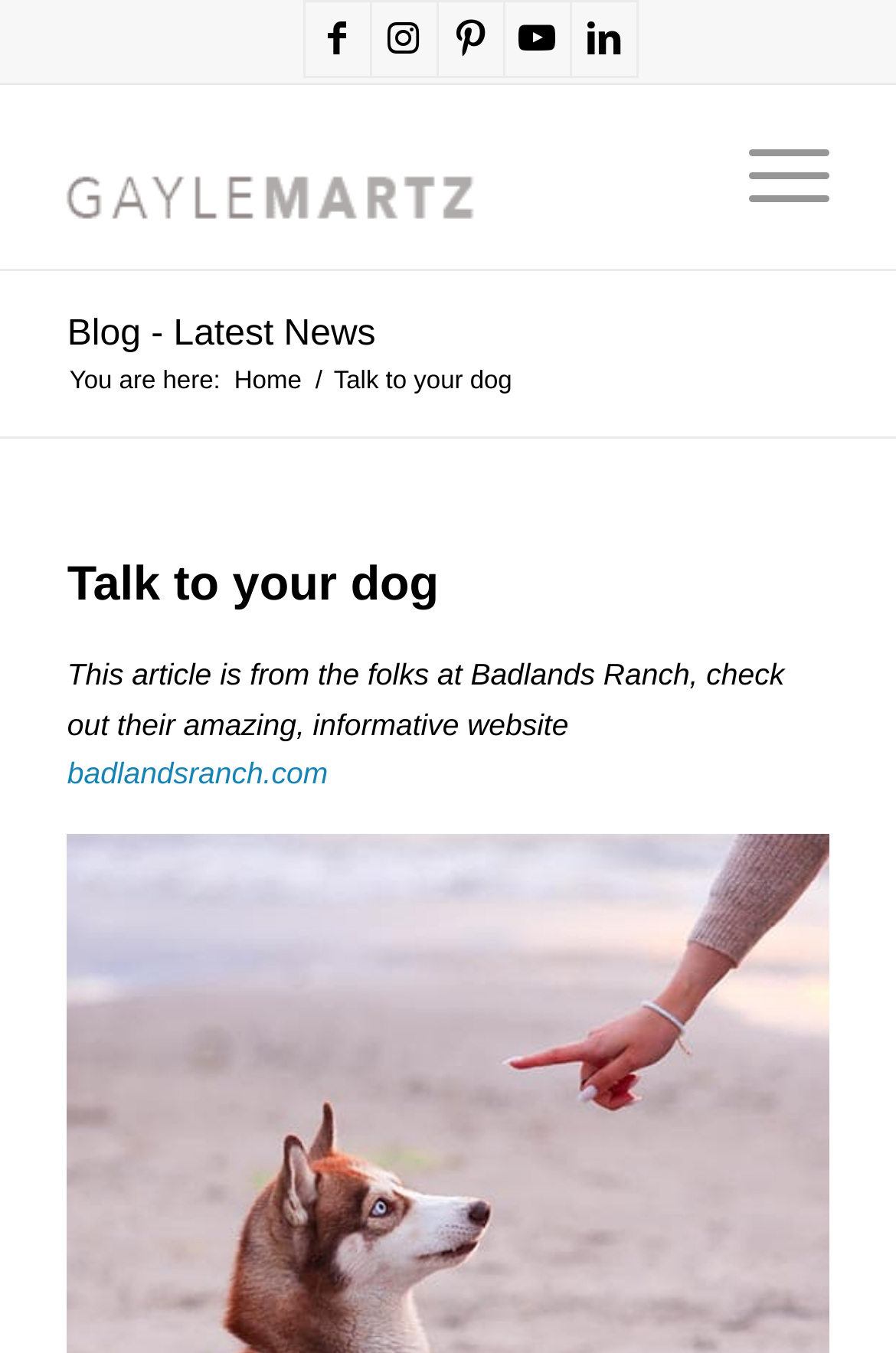Given the element description "Search" in the screenshot, predict the bounding box coordinates of that UI element.

None